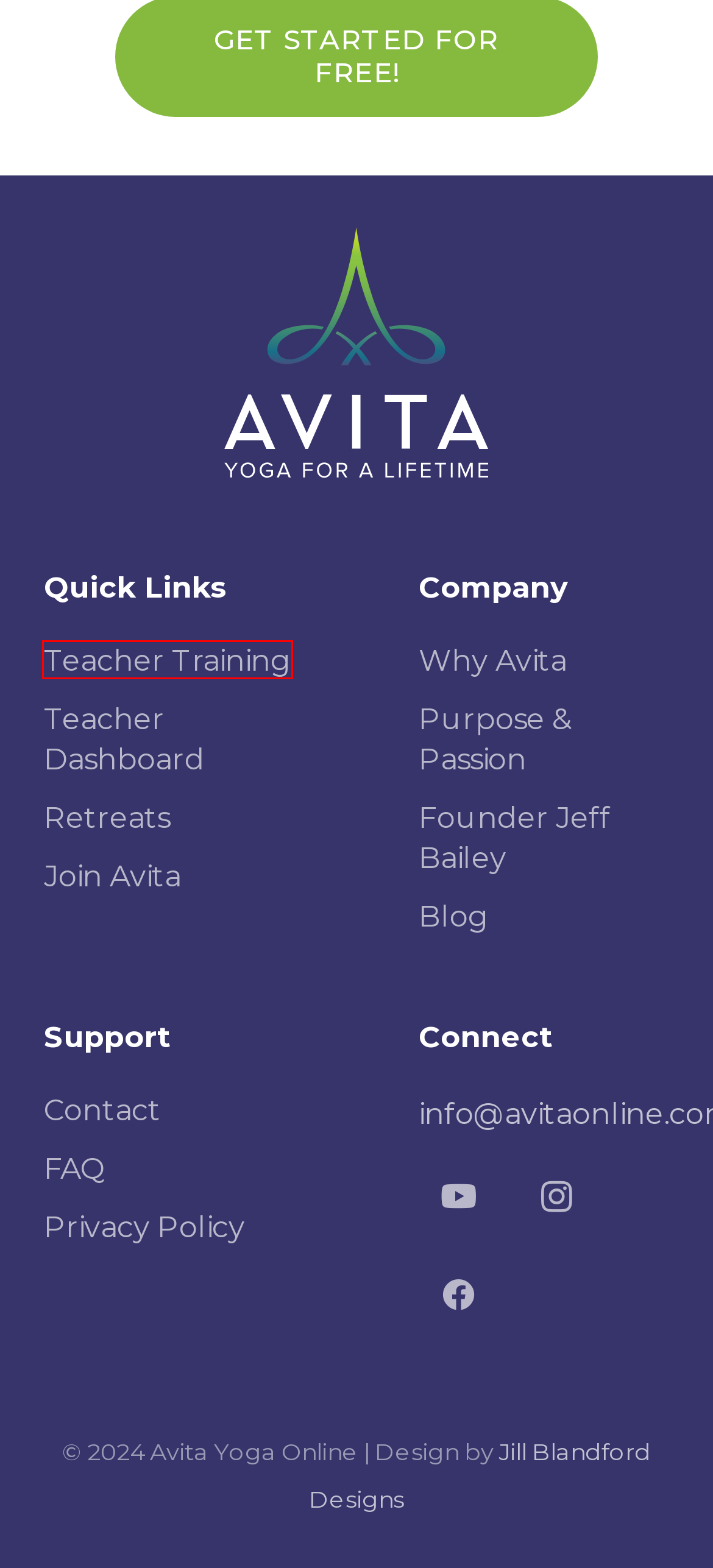Observe the screenshot of a webpage with a red bounding box around an element. Identify the webpage description that best fits the new page after the element inside the bounding box is clicked. The candidates are:
A. What is Avita Yoga - Avita Yoga
B. Privacy Policy - Avita Yoga
C. 2022 Teacher Training Dashboard - Avita Online
D. Retreats - Avita Yoga
E. Teacher Training - Avita Yoga
F. Contact - Avita Yoga
G. Purpose & Passion - Avita Yoga
H. Founder Jeff Bailey - Avita Yoga

E